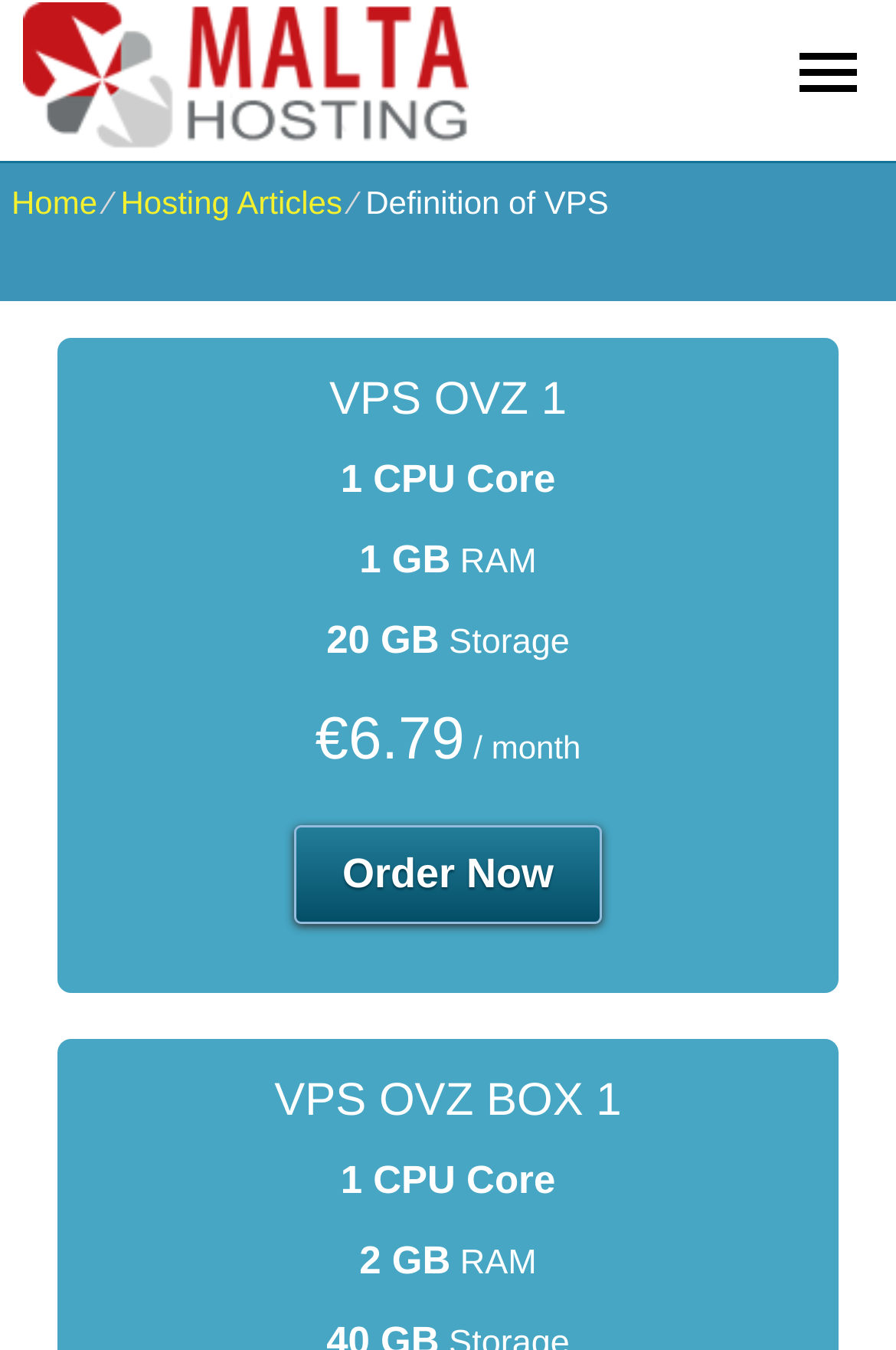How much RAM does the VPS OVZ BOX 1 plan have?
Give a thorough and detailed response to the question.

I looked at the webpage and found the specifications for the VPS OVZ BOX 1 plan. According to the webpage, this plan comes with 2 GB of RAM.